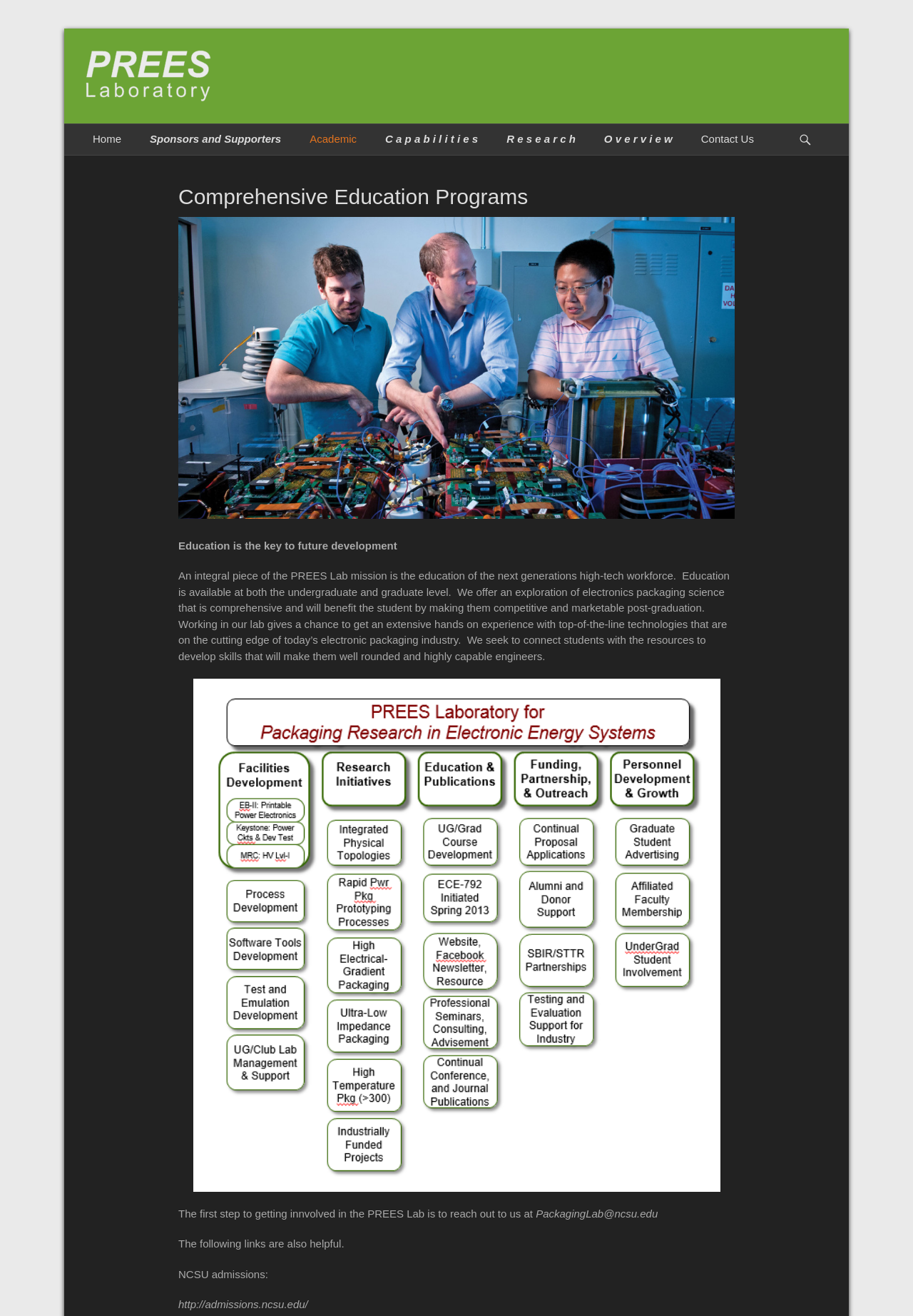Based on the image, give a detailed response to the question: What is the topic of education mentioned on the webpage?

I found the answer by reading the text on the webpage, specifically the sentence 'We offer an exploration of electronics packaging science that is comprehensive and will benefit the student by making them competitive and marketable post-graduation'.